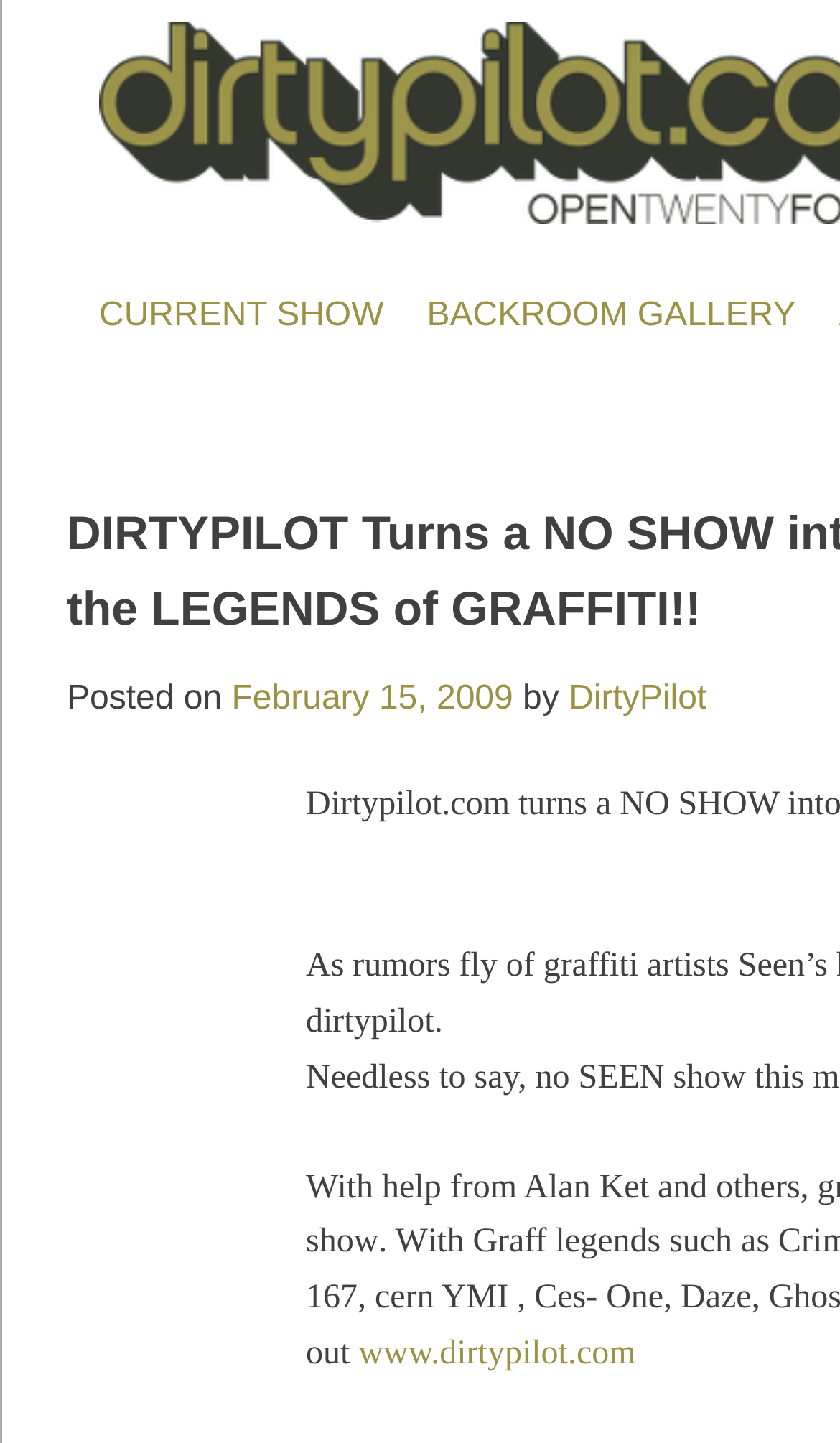Predict the bounding box of the UI element based on this description: "February 15, 2009".

[0.276, 0.471, 0.611, 0.496]